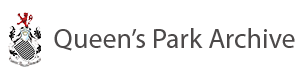Answer the question below using just one word or a short phrase: 
What is the shape of the logo?

Shield